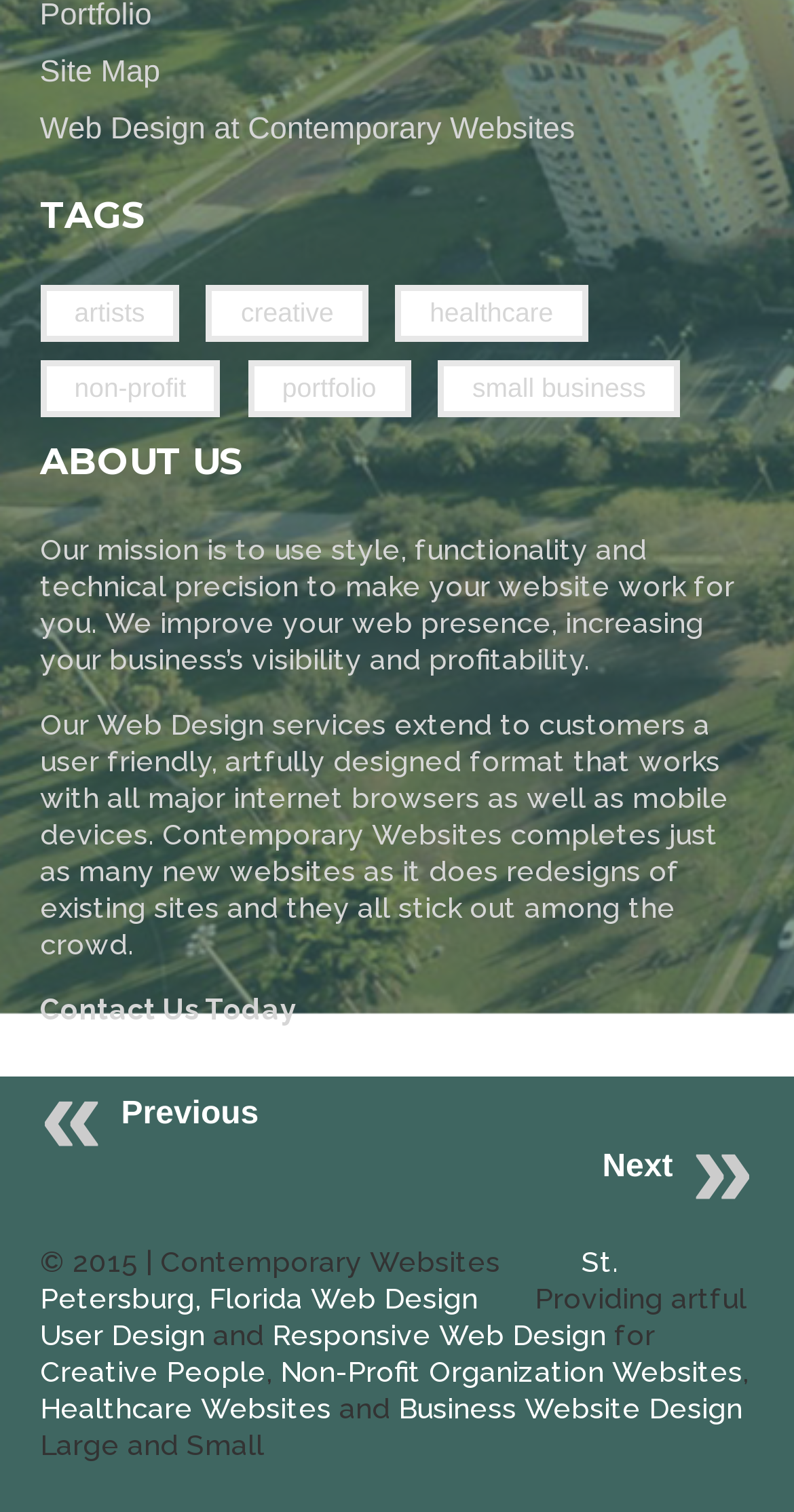Provide a short, one-word or phrase answer to the question below:
How many categories are listed under 'TAGS'?

6